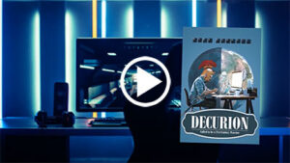What is the color of the lighting in the background?
Provide a one-word or short-phrase answer based on the image.

Blue